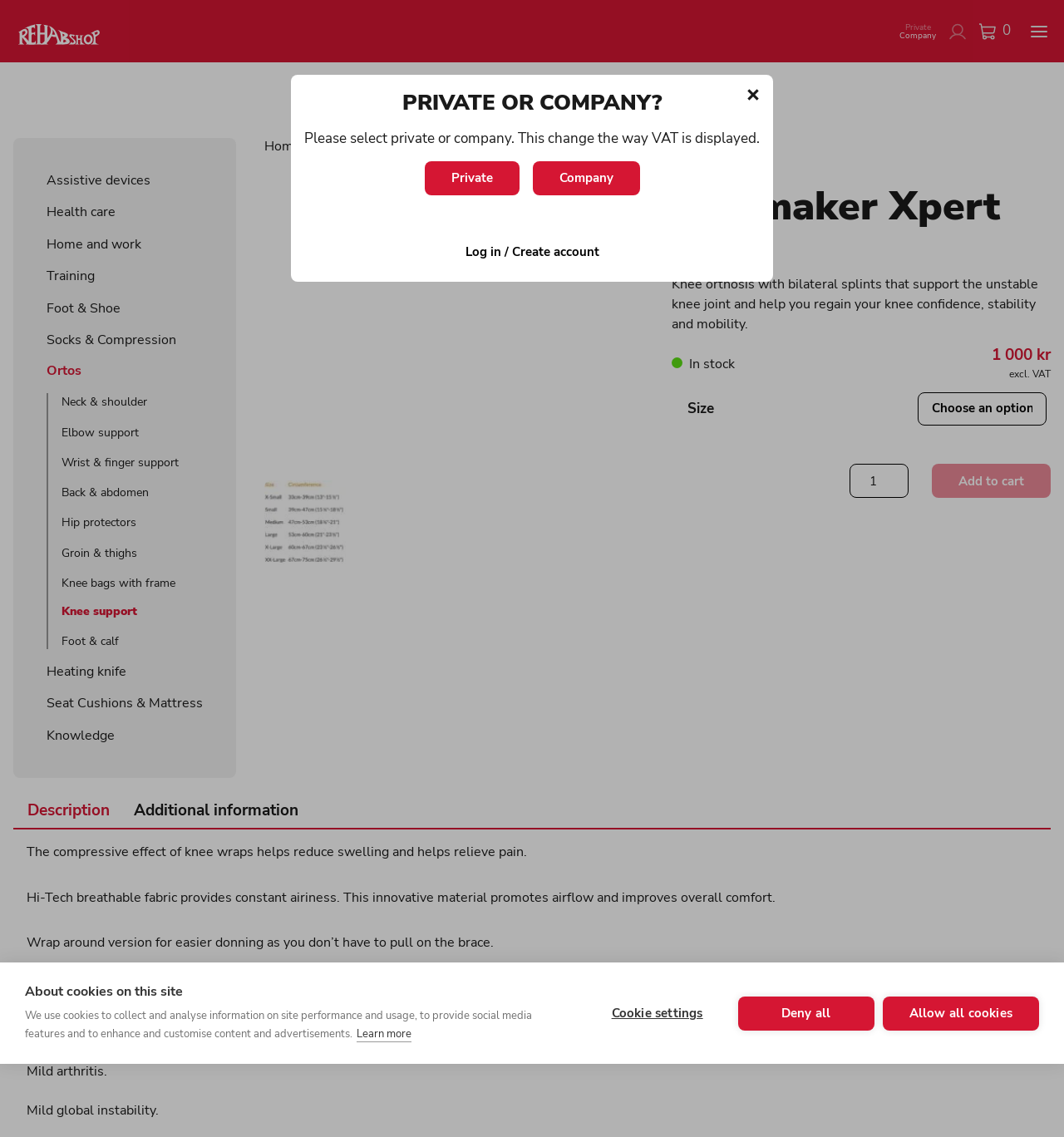Locate the bounding box coordinates of the area to click to fulfill this instruction: "Select the 'Knee support' option". The bounding box should be presented as four float numbers between 0 and 1, in the order [left, top, right, bottom].

[0.353, 0.121, 0.429, 0.137]